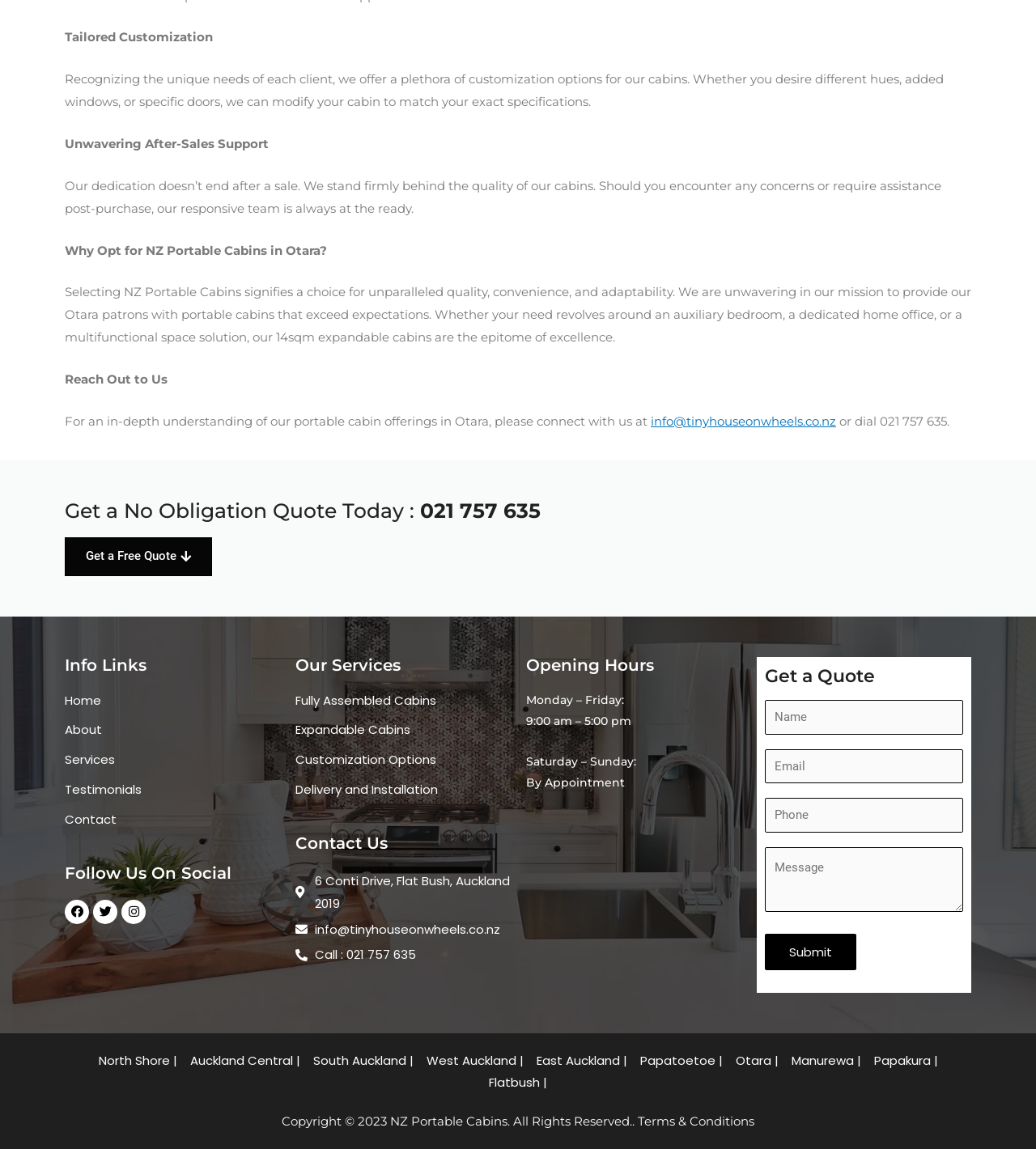Show the bounding box coordinates of the element that should be clicked to complete the task: "Get a quote for our services".

[0.738, 0.579, 0.93, 0.599]